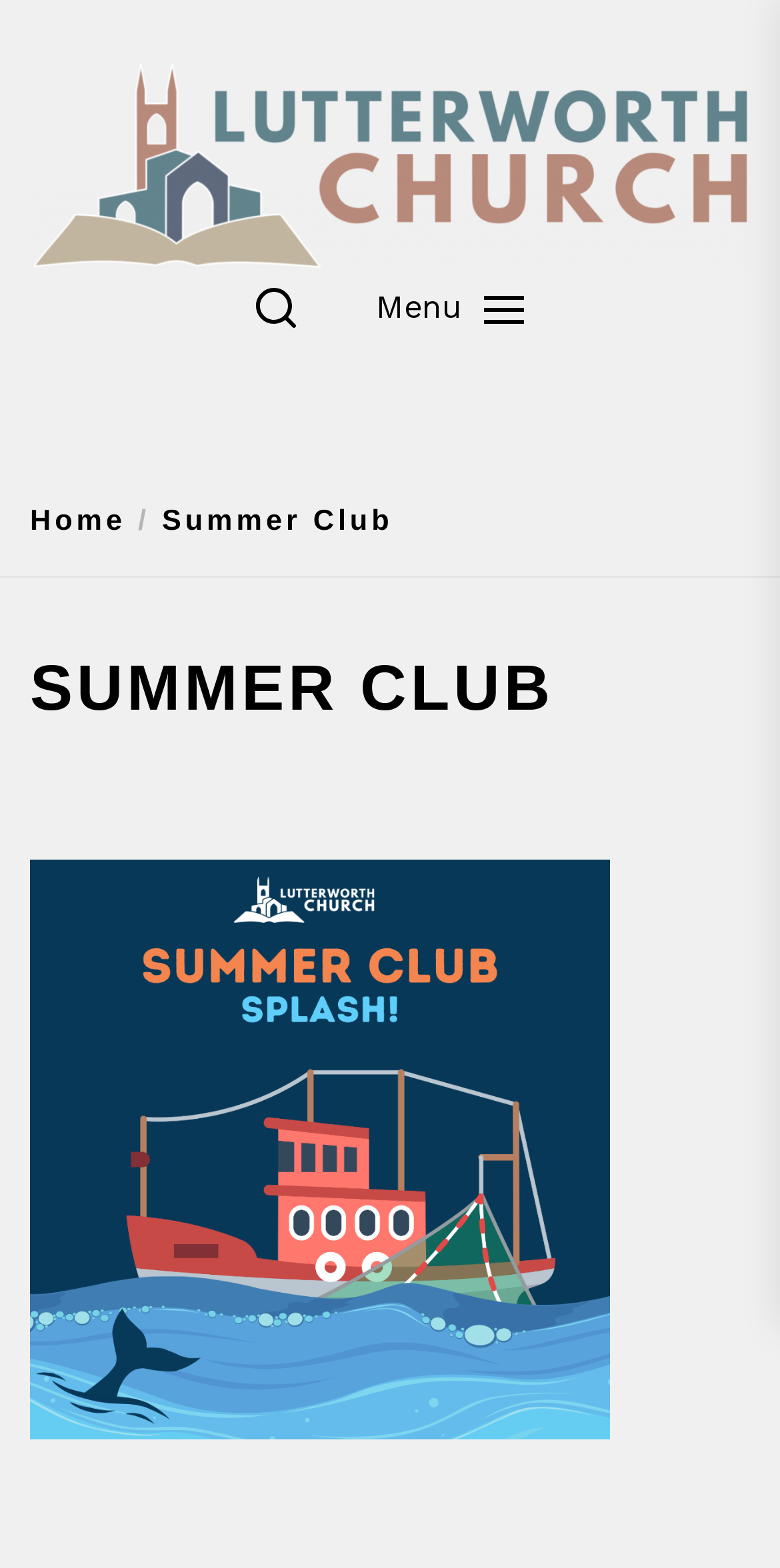What type of element is below the main heading?
Provide an in-depth and detailed explanation in response to the question.

Below the main heading element, there is a figure element, which is likely an image or other graphical content.